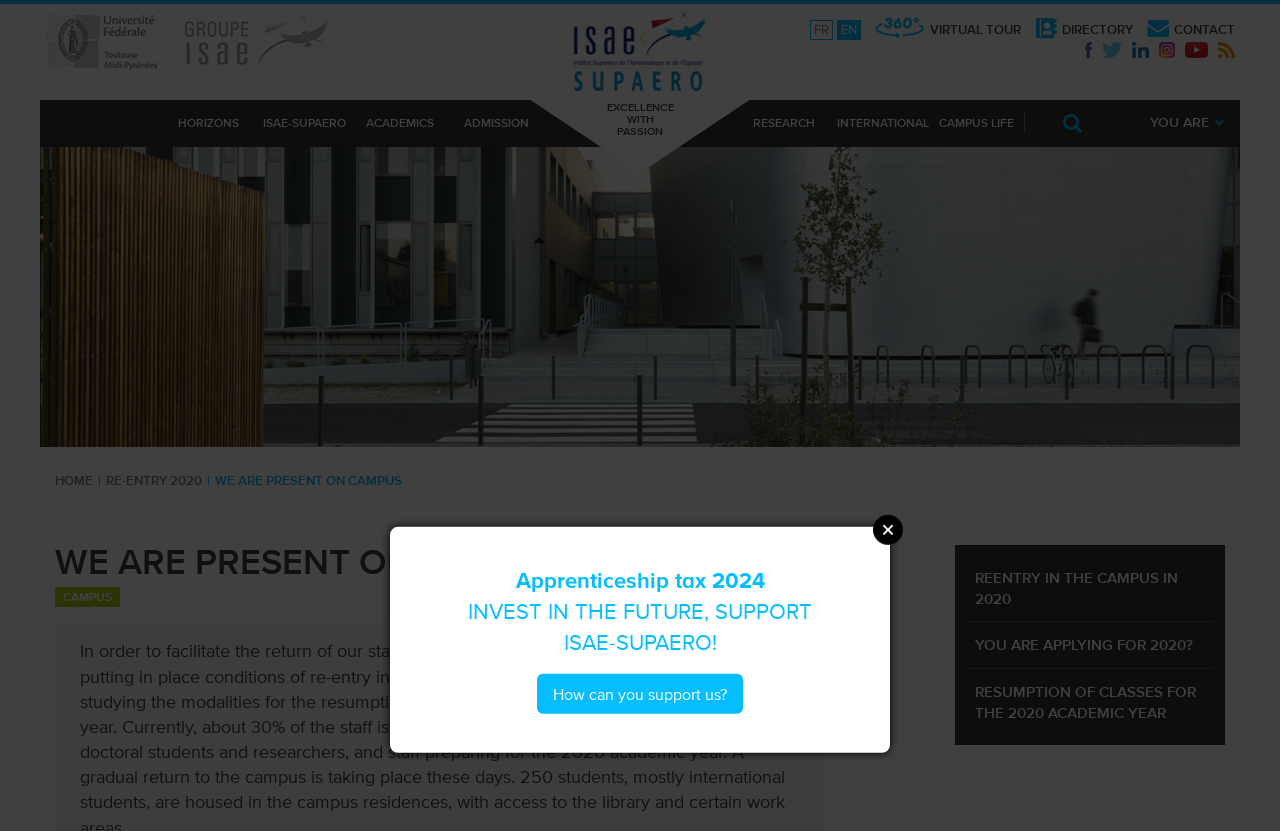Locate the bounding box coordinates of the element that should be clicked to execute the following instruction: "Visit the Université Fédérale Toulouse Midi-Pyrénées website".

[0.039, 0.023, 0.128, 0.095]